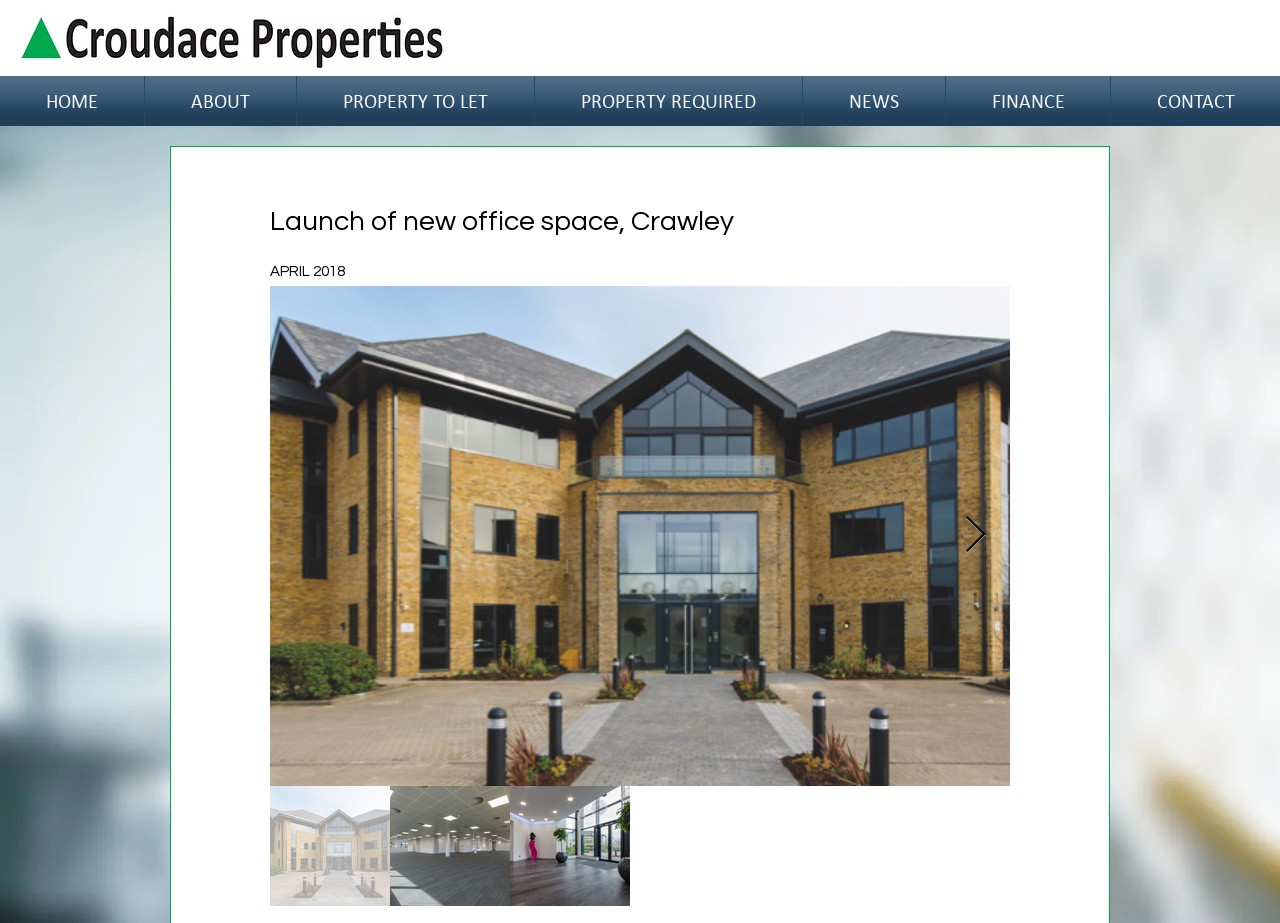Locate the bounding box coordinates of the clickable area to execute the instruction: "Go to the ABOUT page". Provide the coordinates as four float numbers between 0 and 1, represented as [left, top, right, bottom].

[0.117, 0.082, 0.227, 0.137]